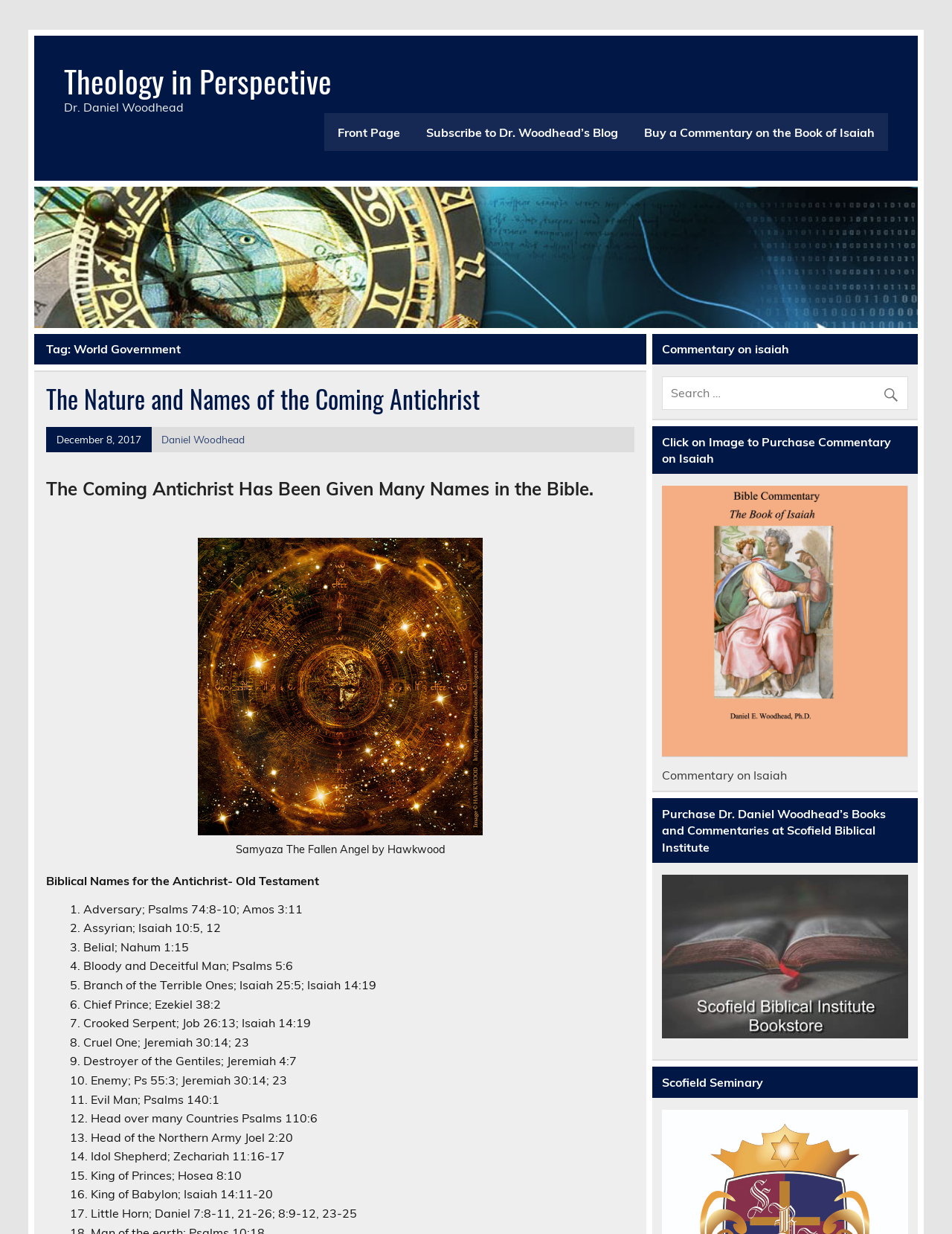How many names of the Antichrist are listed on this webpage?
Look at the image and respond to the question as thoroughly as possible.

The webpage lists 17 names of the Antichrist, each preceded by a list marker, starting from 'Adversary' and ending with 'Little Horn'.